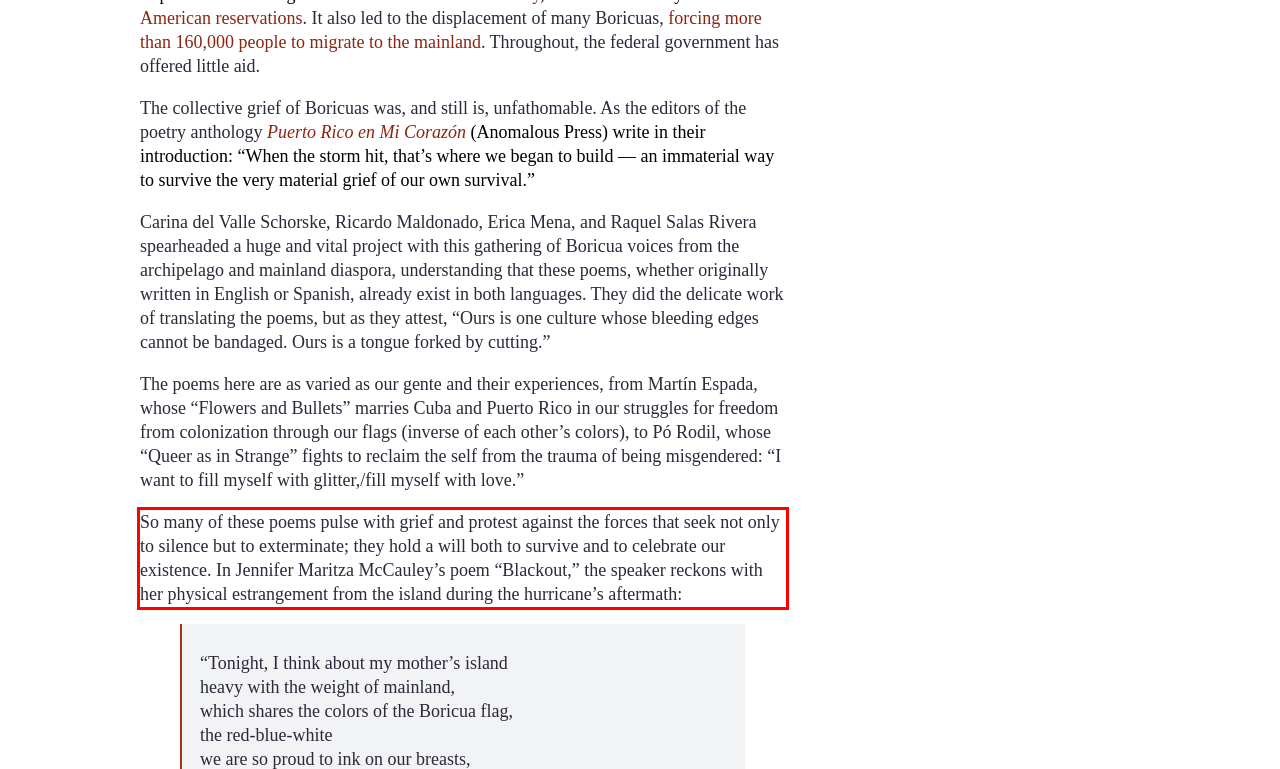Please analyze the screenshot of a webpage and extract the text content within the red bounding box using OCR.

So many of these poems pulse with grief and protest against the forces that seek not only to silence but to exterminate; they hold a will both to survive and to celebrate our existence. In Jennifer Maritza McCauley’s poem “Blackout,” the speaker reckons with her physical estrangement from the island during the hurricane’s aftermath: